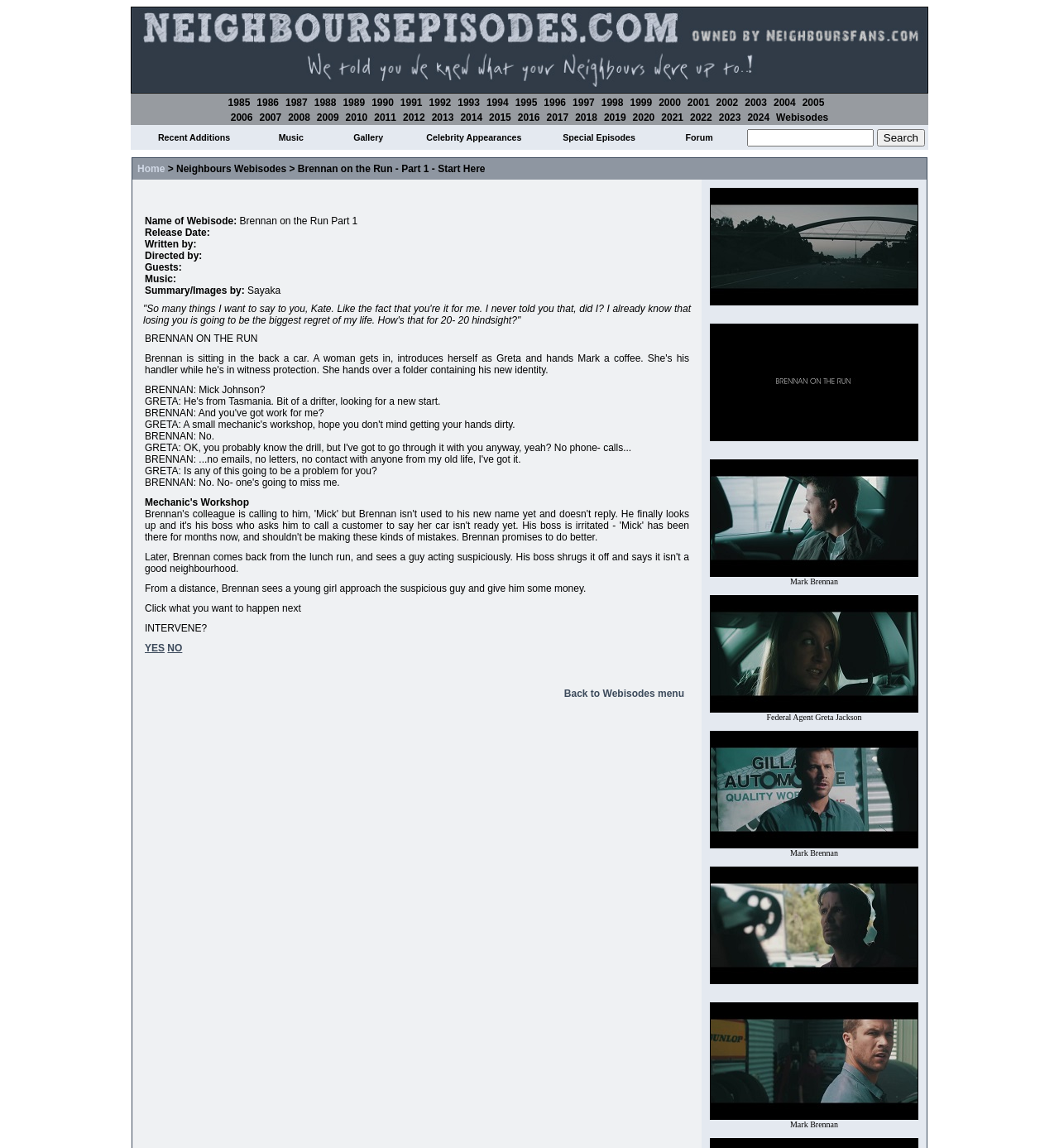Determine the bounding box coordinates of the region to click in order to accomplish the following instruction: "Visit the Forum". Provide the coordinates as four float numbers between 0 and 1, specifically [left, top, right, bottom].

[0.647, 0.116, 0.673, 0.124]